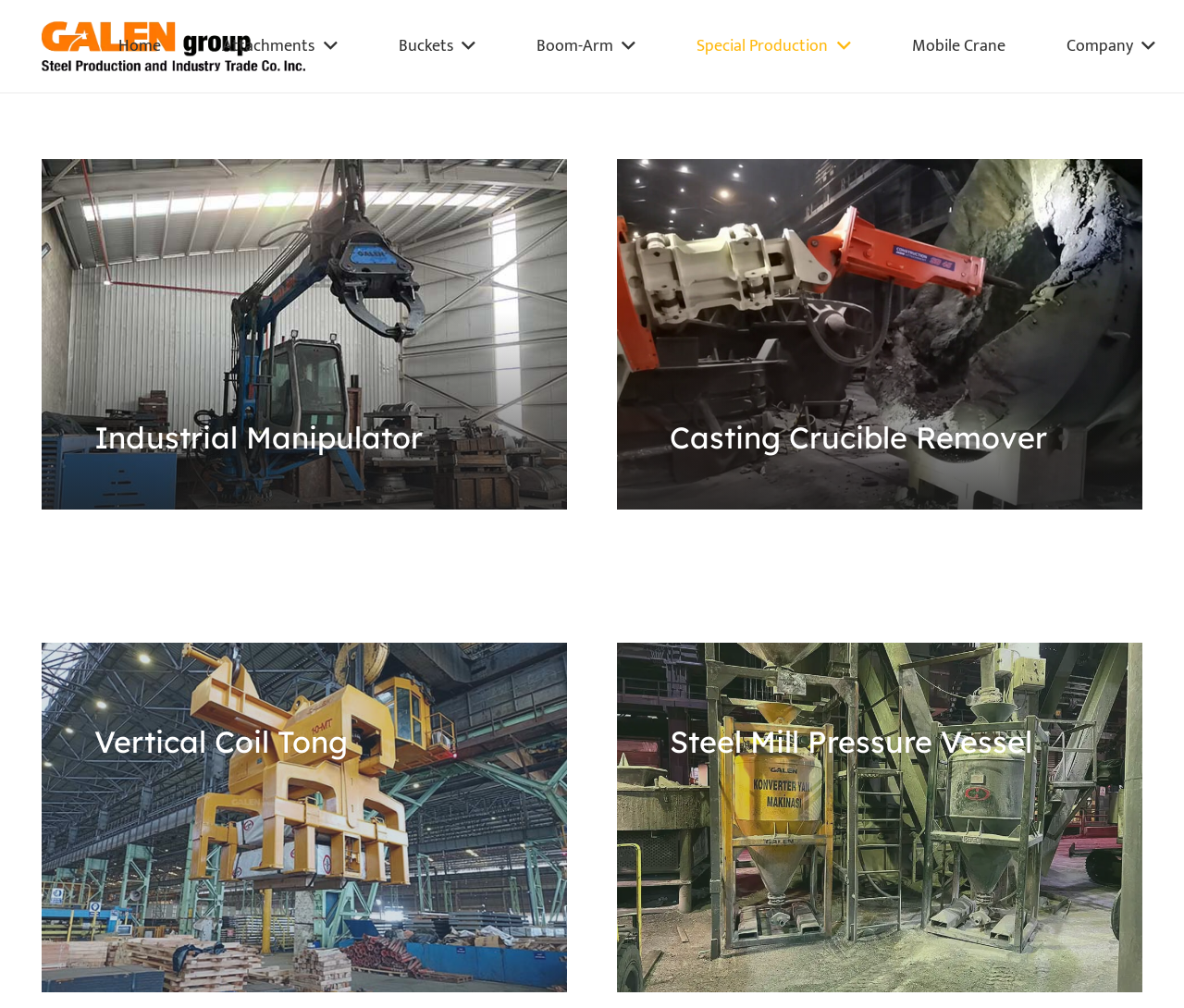Find the bounding box coordinates for the area that must be clicked to perform this action: "Check out Mobile Crane".

[0.744, 0.0, 0.875, 0.092]